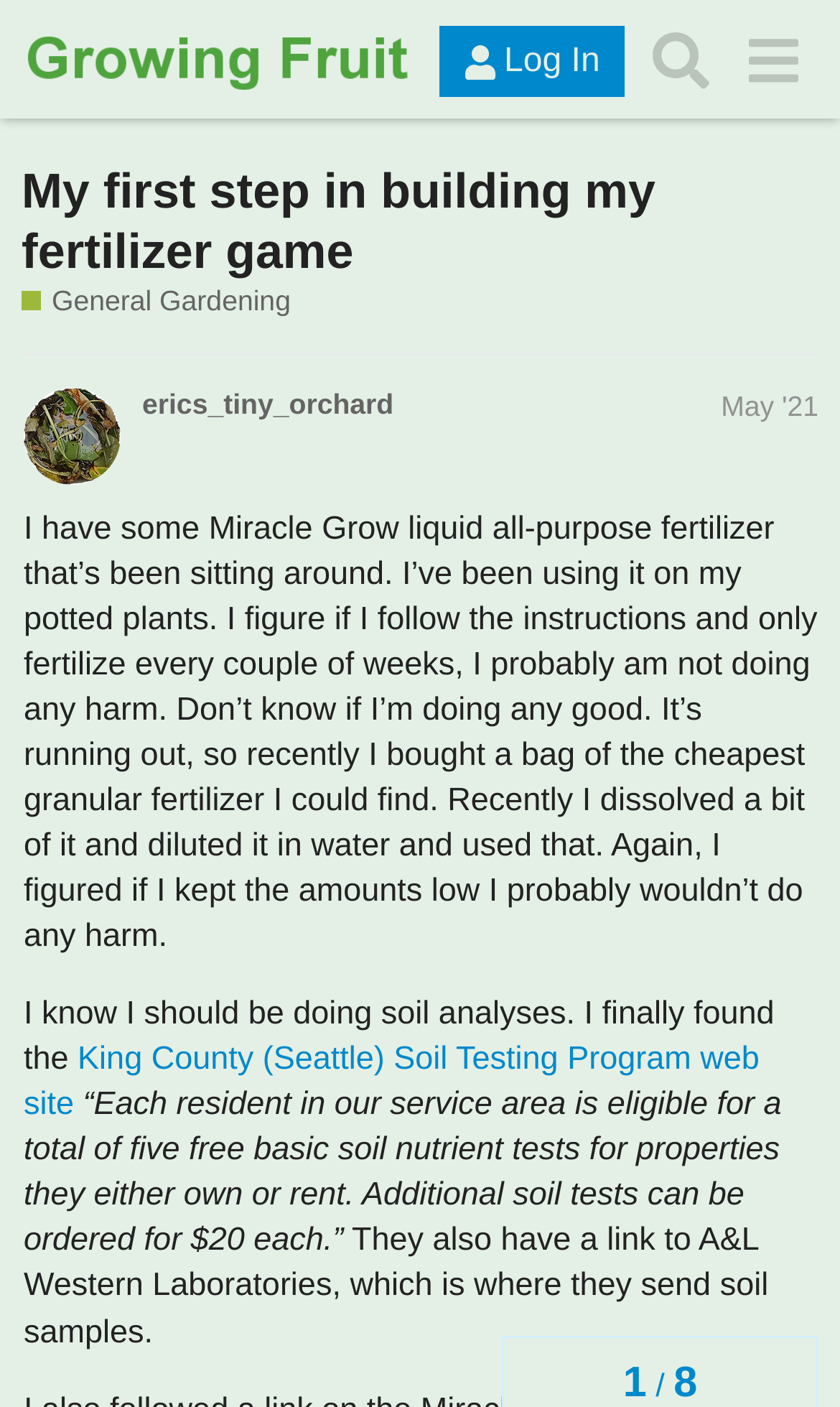Please identify the bounding box coordinates of the area I need to click to accomplish the following instruction: "Follow the link to the King County Soil Testing Program web site".

[0.028, 0.74, 0.904, 0.799]